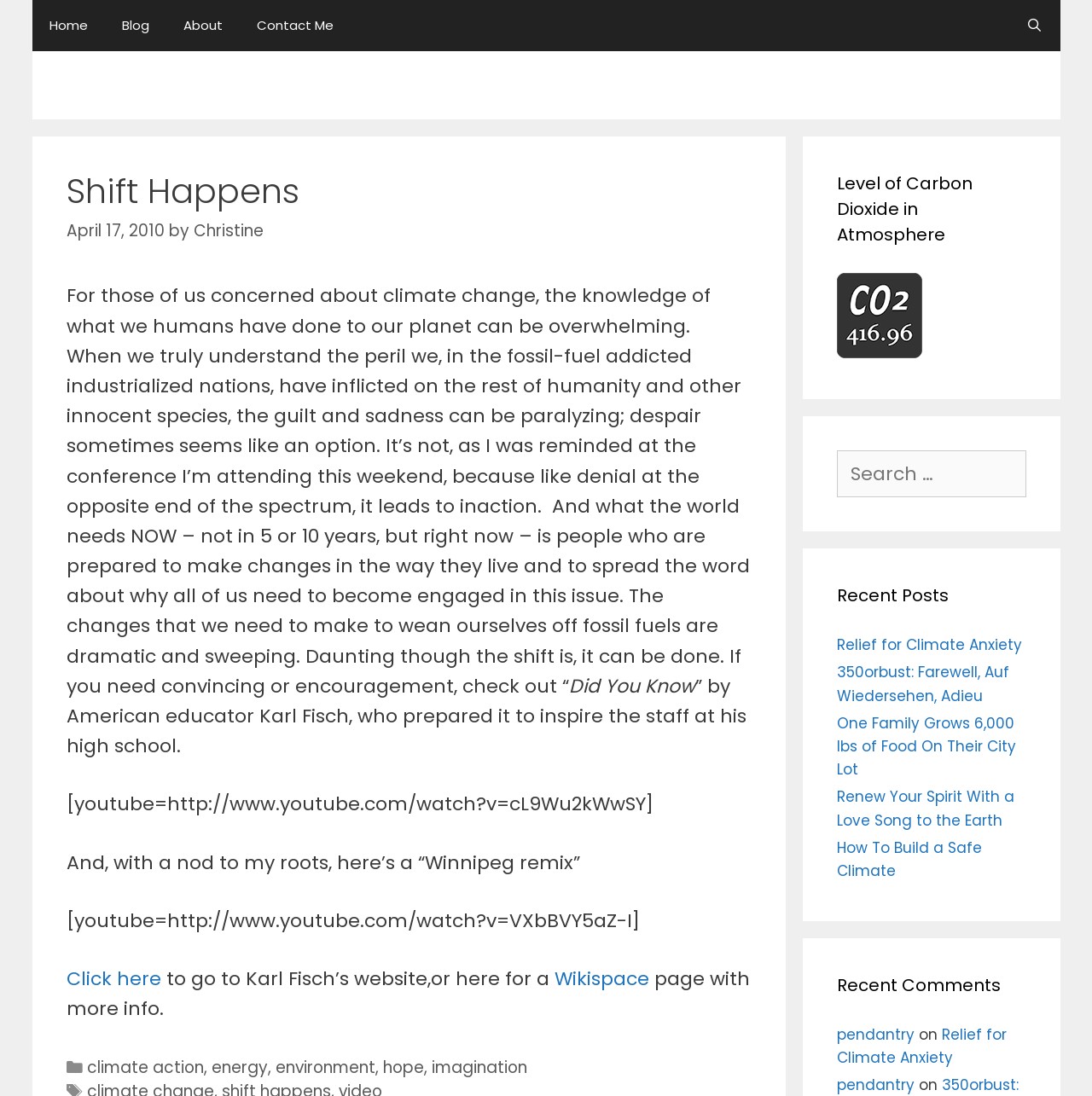Please identify the bounding box coordinates of the element I should click to complete this instruction: 'Read the 'Shift Happens' heading'. The coordinates should be given as four float numbers between 0 and 1, like this: [left, top, right, bottom].

[0.061, 0.156, 0.688, 0.193]